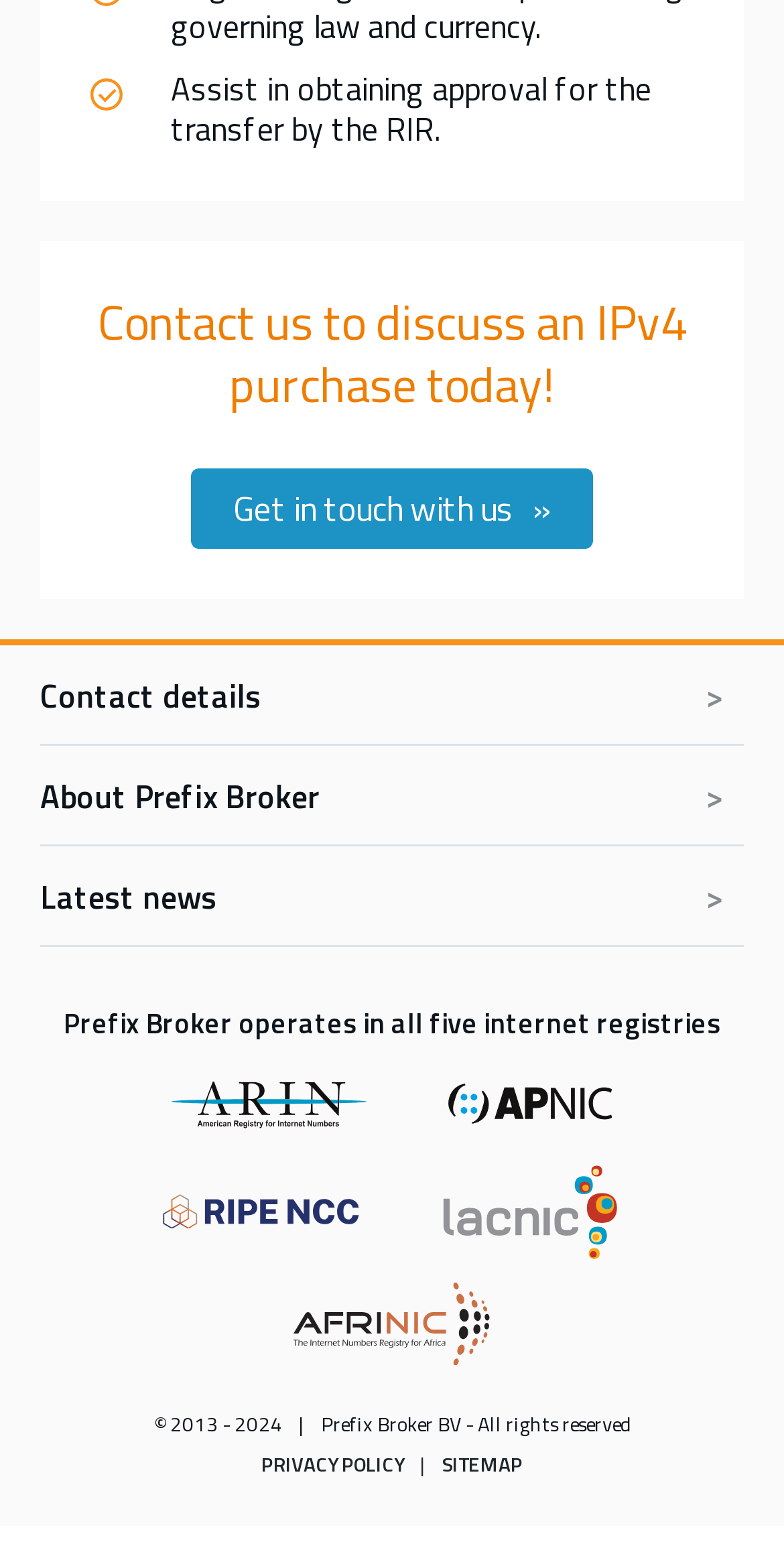Highlight the bounding box coordinates of the element that should be clicked to carry out the following instruction: "Learn about Prefix Broker Express". The coordinates must be given as four float numbers ranging from 0 to 1, i.e., [left, top, right, bottom].

[0.051, 0.566, 0.418, 0.593]